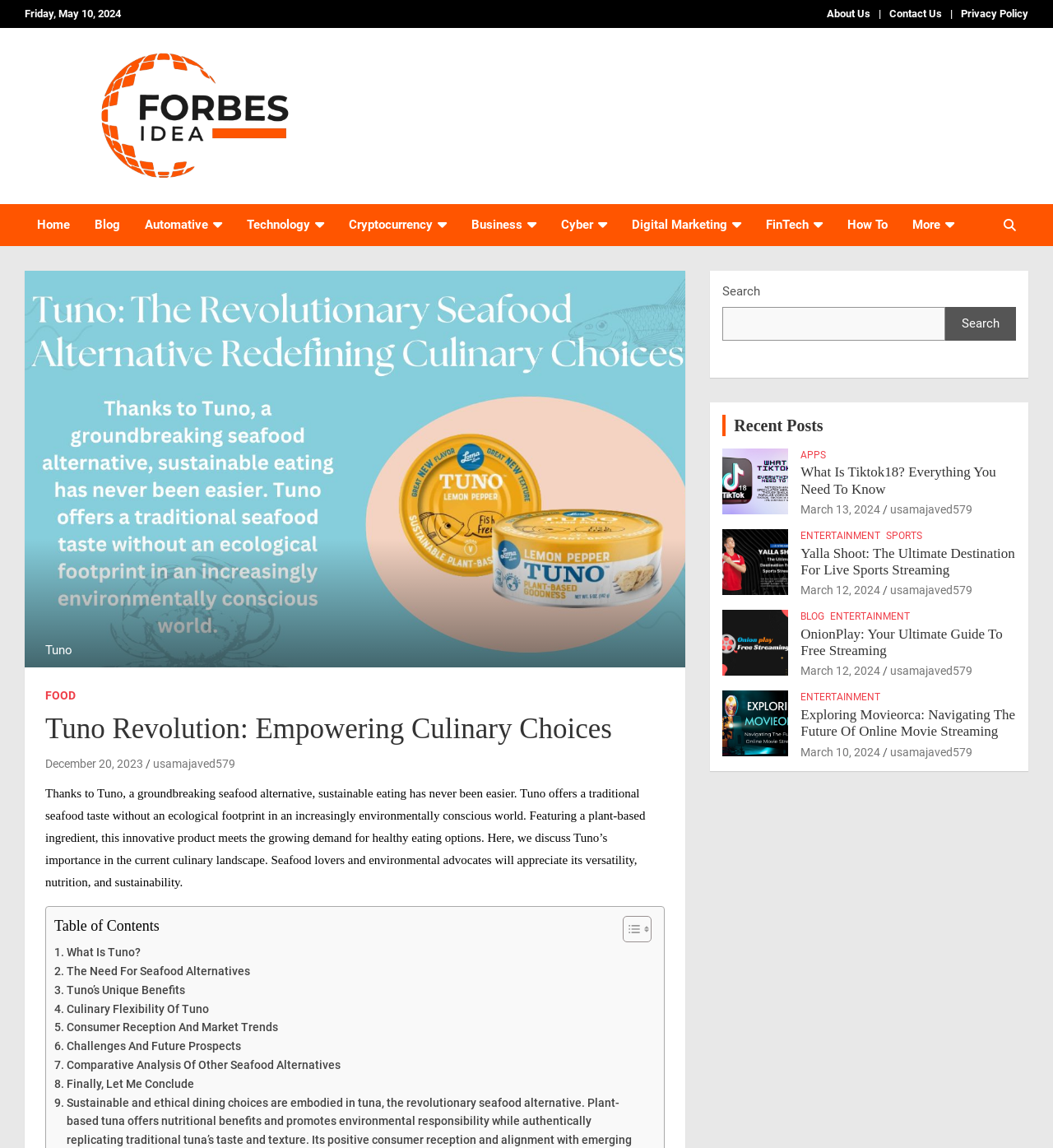Illustrate the webpage thoroughly, mentioning all important details.

This webpage is an article about Tuno, a groundbreaking seafood alternative, and its importance in the current culinary landscape. At the top of the page, there is a header section with links to "About Us", "Contact Us", "Privacy Policy", and "Forbes Idea", along with a logo and a heading that reads "ForbesIdea is the Leading Digital Media Publishing platform, covering various Trending topics". Below this section, there is a navigation menu with links to "Home", "Blog", and various categories such as "Automotive", "Technology", and "Business".

The main content of the article is divided into sections, starting with a heading that reads "Tuno Revolution: Empowering Culinary Choices". Below this heading, there is a figure with a caption that reads "Tuno", and a link to "FOOD". The article then discusses the benefits of Tuno, including its traditional seafood taste without an ecological footprint, and its versatility, nutrition, and sustainability.

The article is divided into sections with headings such as "What Is Tuno?", "The Need For Seafood Alternatives", and "Tuno’s Unique Benefits". Each section has a link to toggle the table of contents. There is also a search bar at the top right corner of the page, allowing users to search for specific topics.

On the right side of the page, there is a section titled "Recent Posts" with links to various articles, including "What Is Tiktok18? Everything You Need To Know", "Yalla Shoot: The Ultimate Destination For Live Sports Streaming", and "OnionPlay: Your Ultimate Guide To Free Streaming". Each article has a heading, a link to the article, and the date and author of the post.